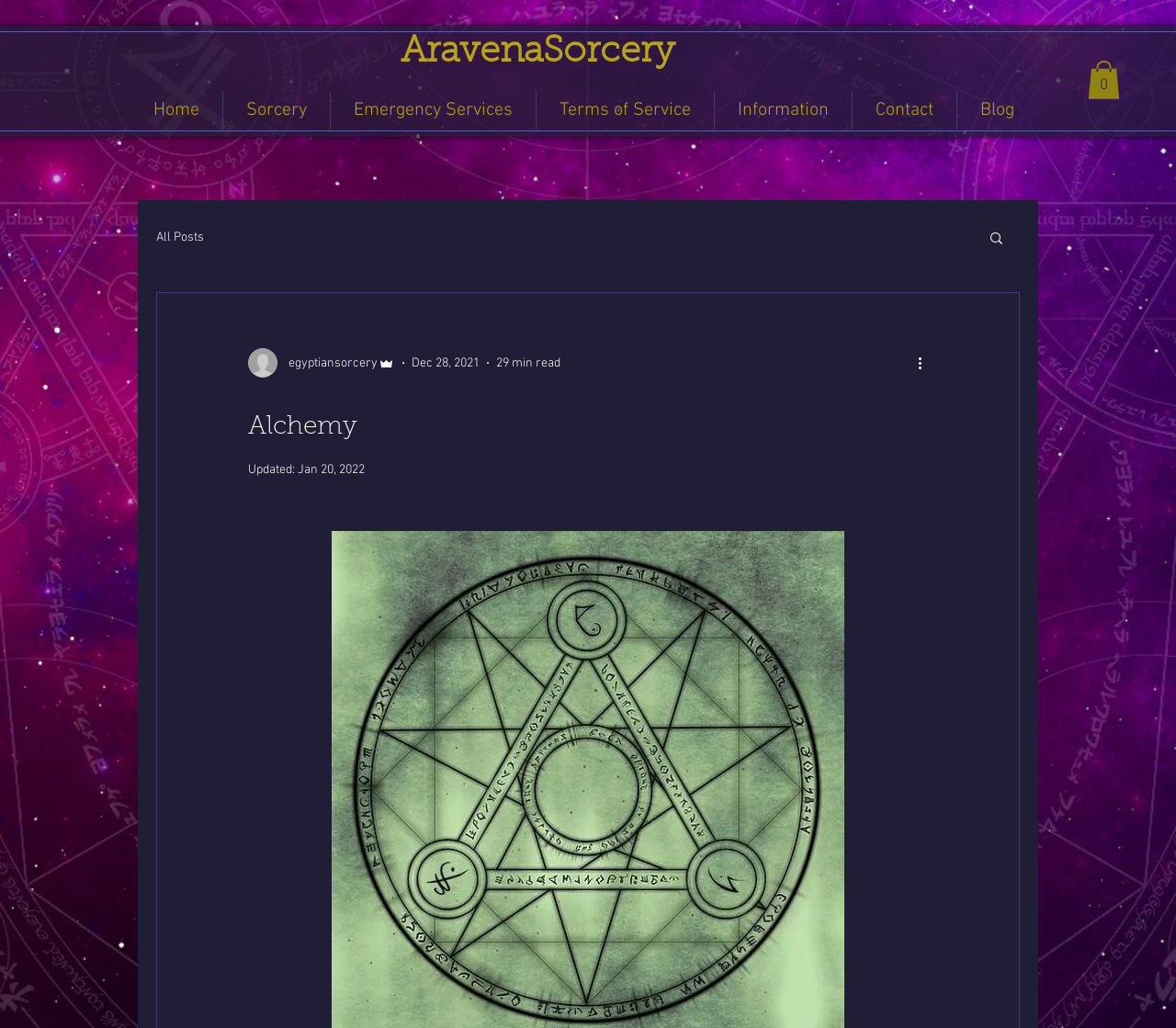Identify the bounding box coordinates of the element to click to follow this instruction: 'Search for something'. Ensure the coordinates are four float values between 0 and 1, provided as [left, top, right, bottom].

[0.84, 0.223, 0.855, 0.242]